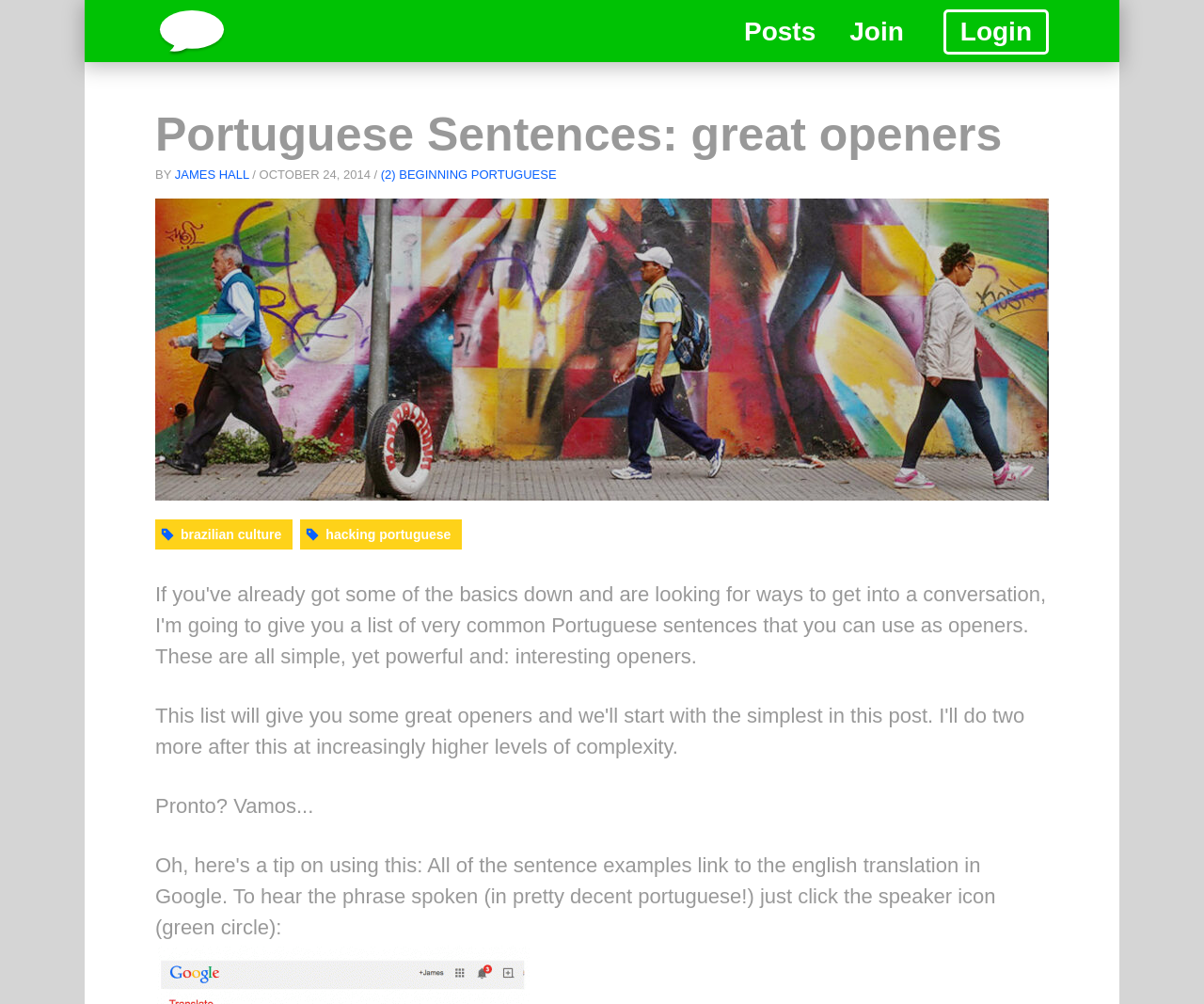What is the text above the article content?
Utilize the information in the image to give a detailed answer to the question.

I looked at the text above the article content and found the sentence 'Pronto? Vamos...', which is a Portuguese phrase.